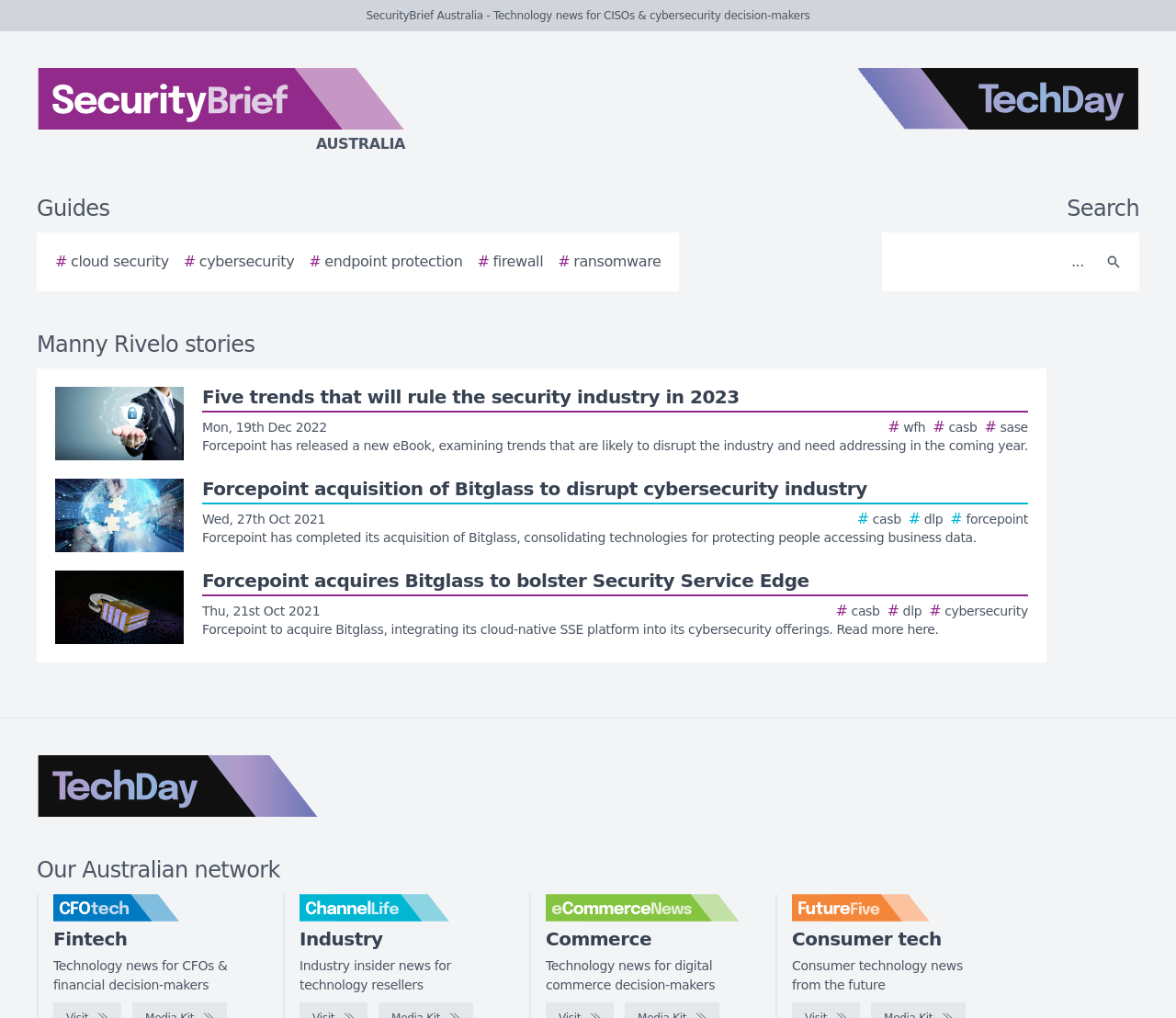What is the category of the news section below the main heading?
Look at the image and answer with only one word or phrase.

Technology news